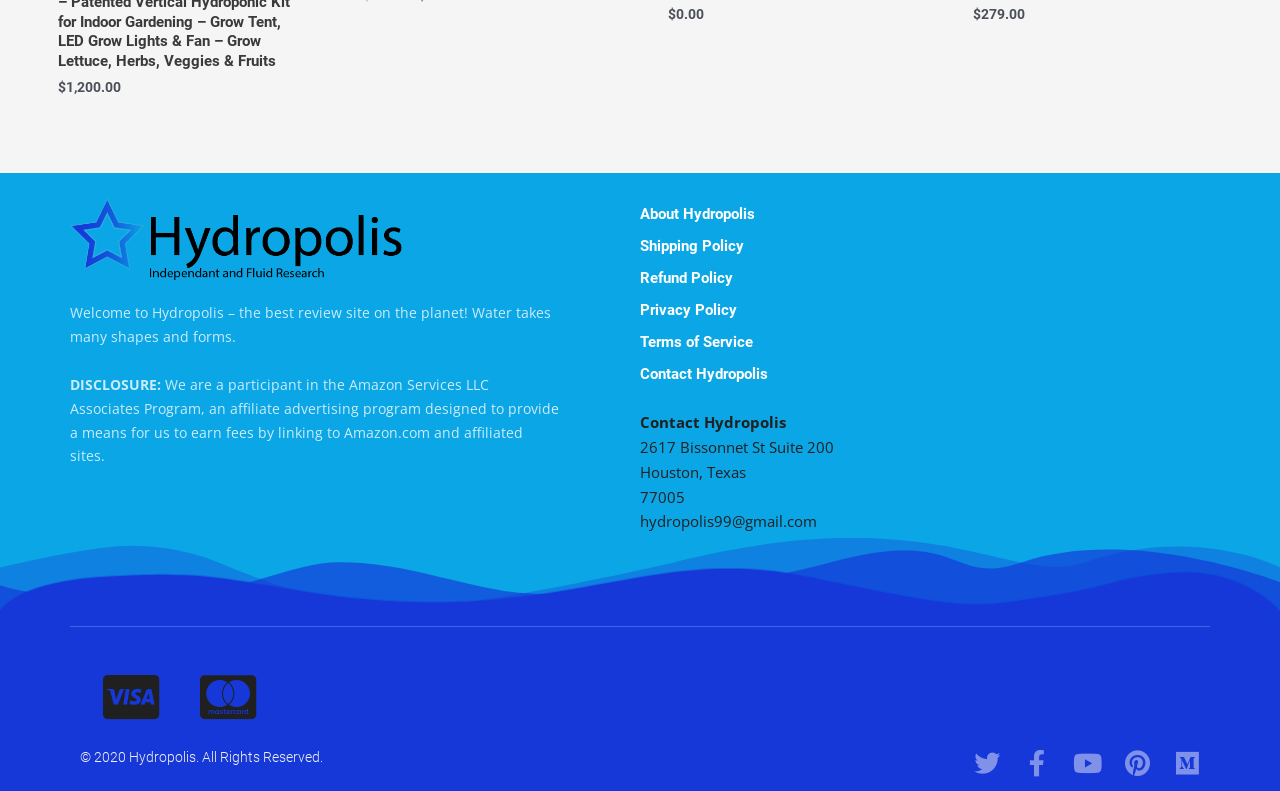Please identify the bounding box coordinates of the clickable area that will fulfill the following instruction: "View Shipping Policy". The coordinates should be in the format of four float numbers between 0 and 1, i.e., [left, top, right, bottom].

[0.5, 0.291, 0.945, 0.332]